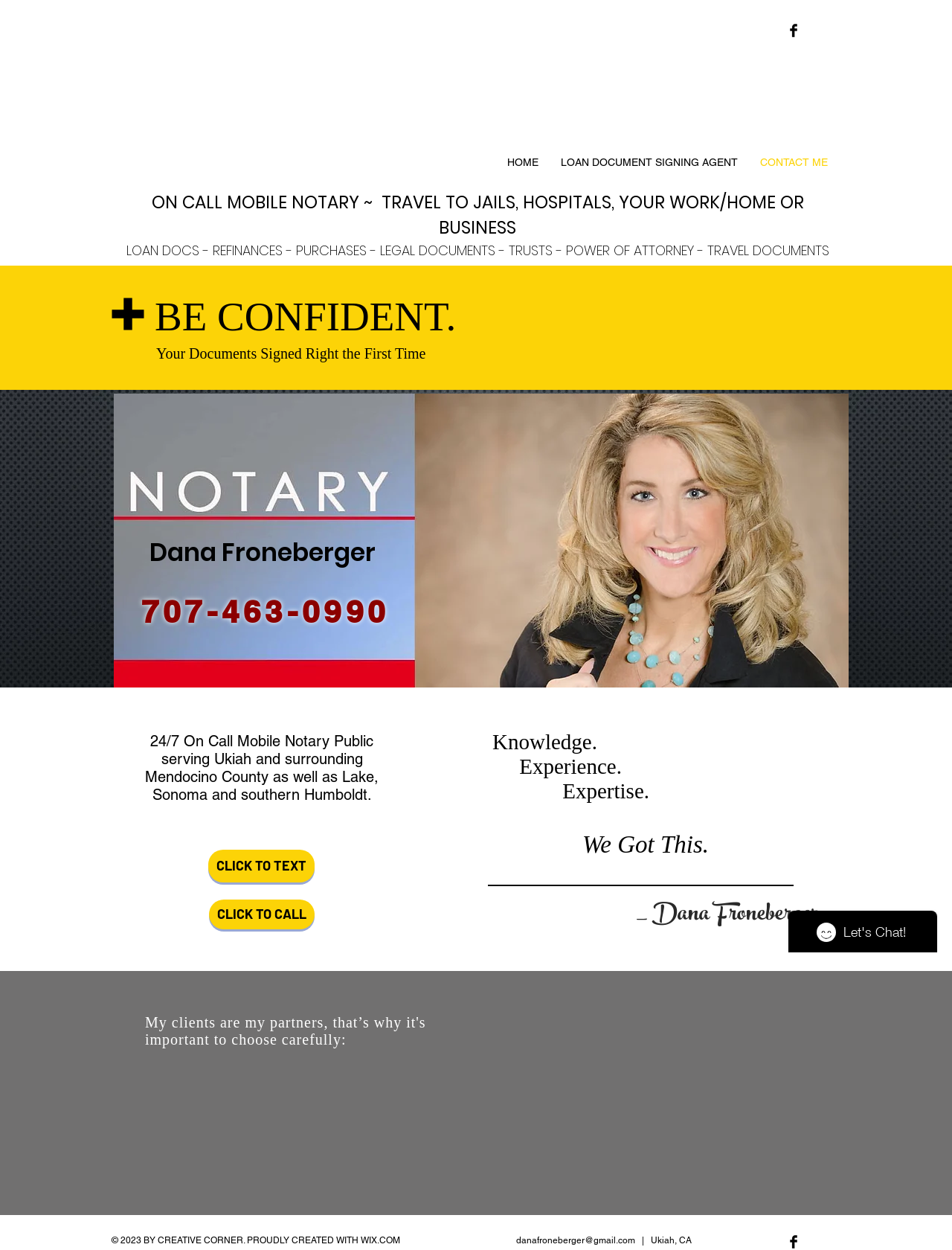Please locate the clickable area by providing the bounding box coordinates to follow this instruction: "view introduction".

None